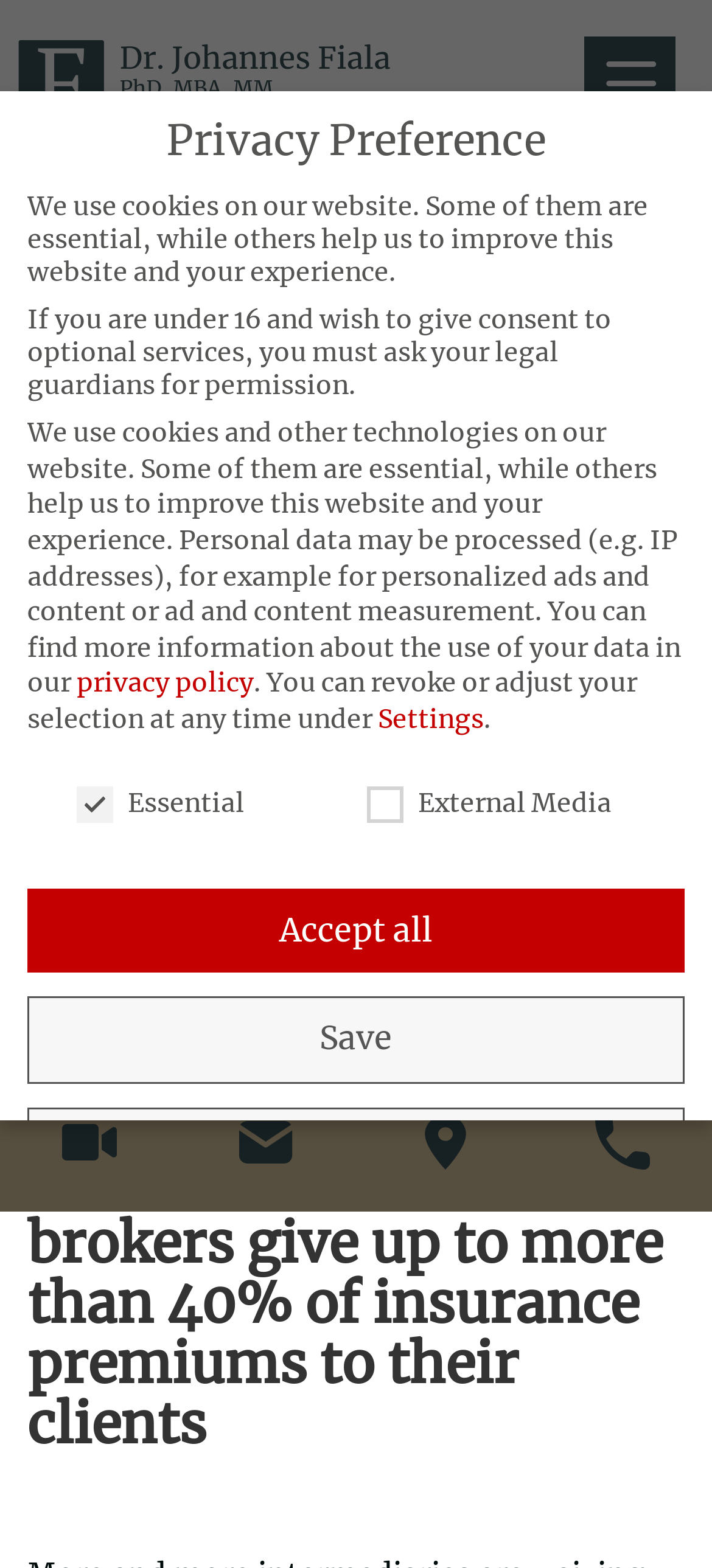What is the purpose of the 'PDF-Download' button?
Provide an in-depth and detailed answer to the question.

The 'PDF-Download' button is likely used to download a PDF version of the webpage content, allowing users to save or print the information for later use.